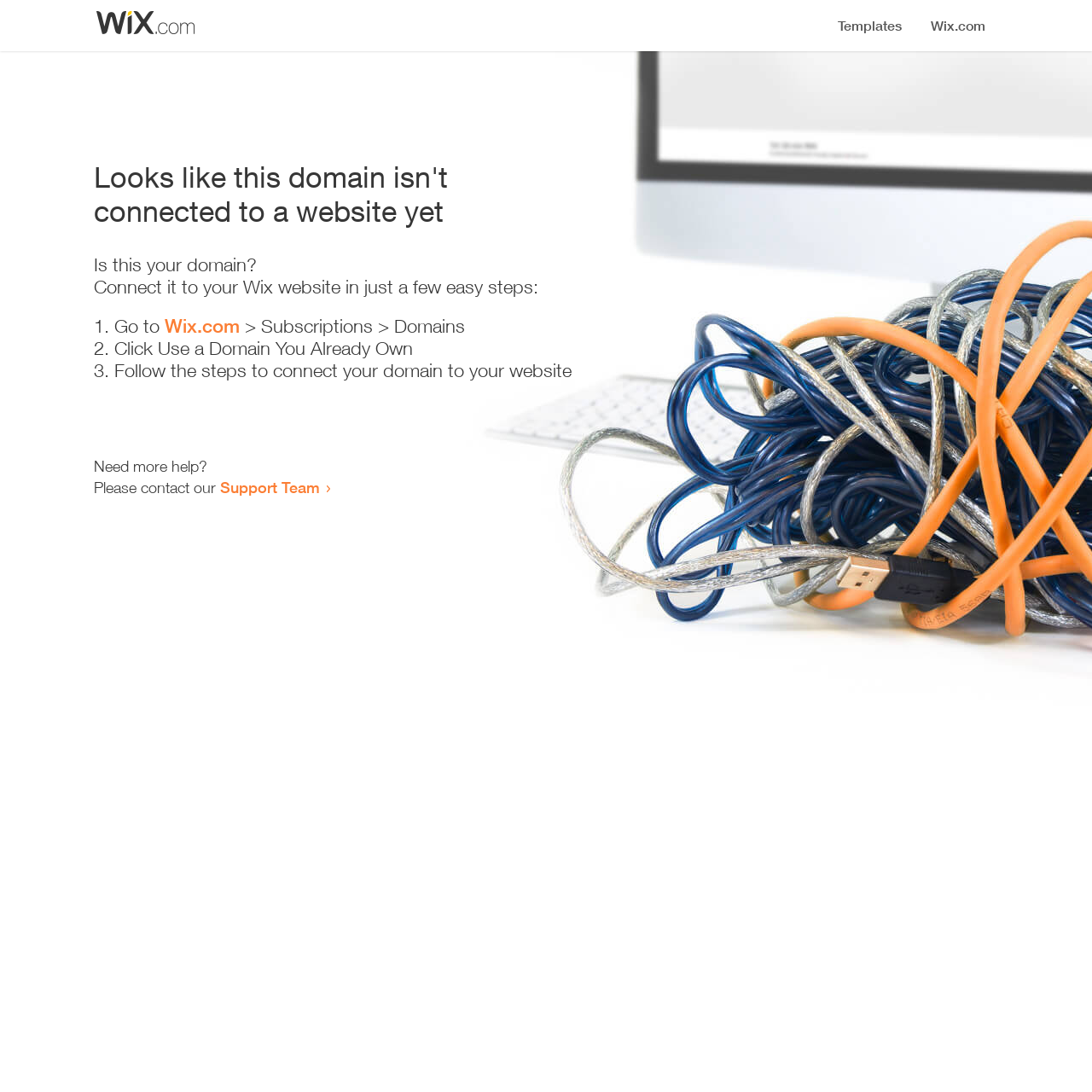Using a single word or phrase, answer the following question: 
How many steps are required to connect the domain?

3